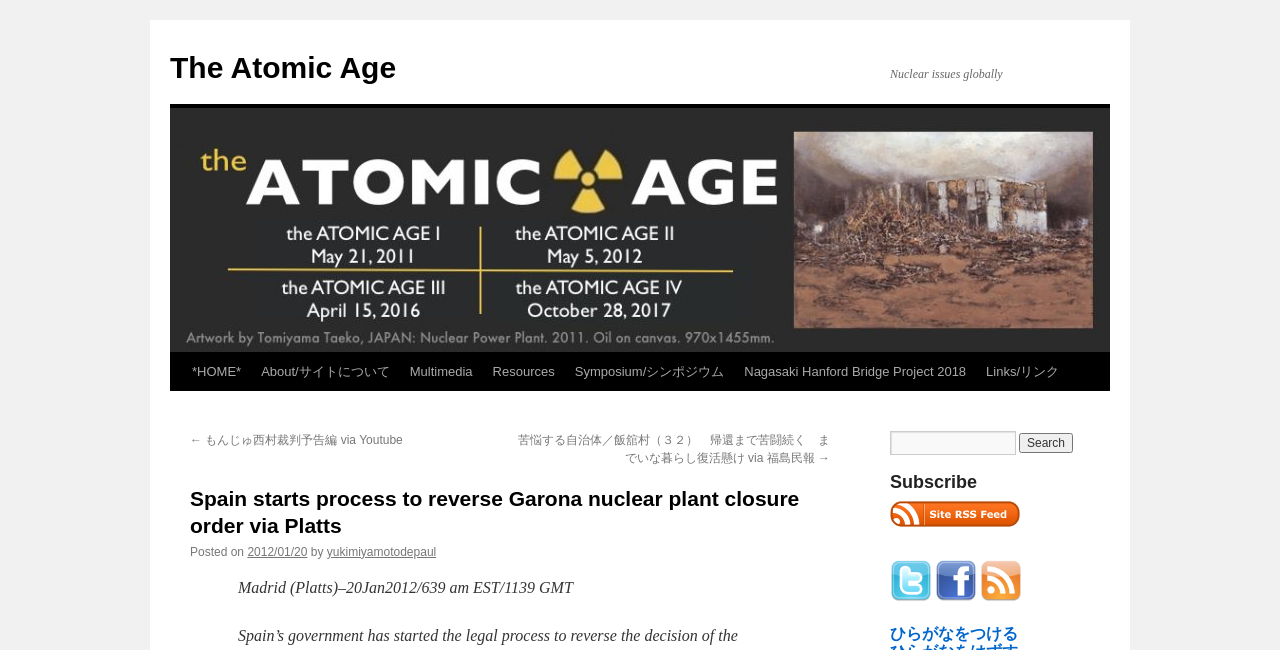Show the bounding box coordinates of the element that should be clicked to complete the task: "Click on the 'HOME' link".

[0.142, 0.543, 0.196, 0.602]